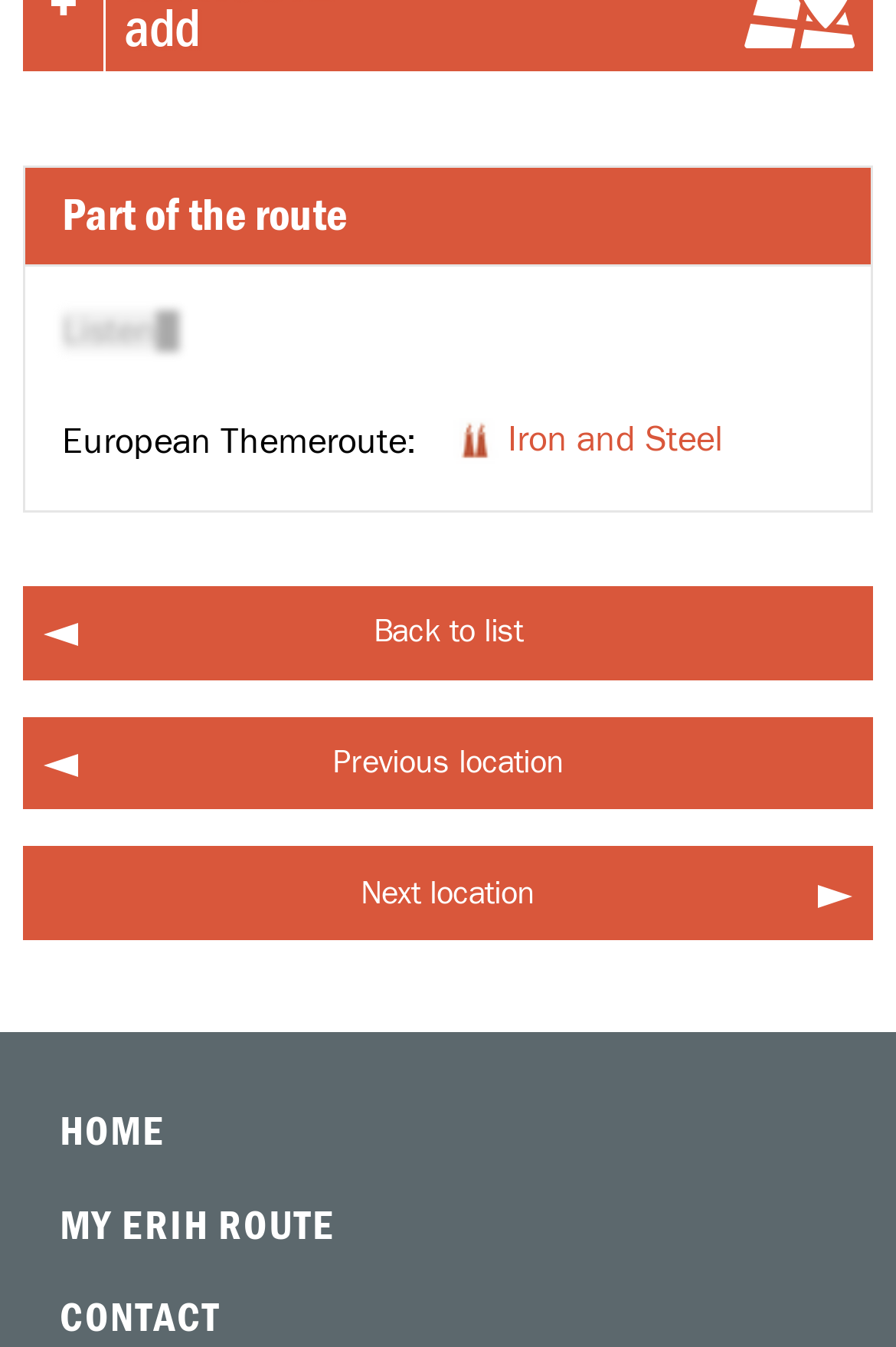Can you pinpoint the bounding box coordinates for the clickable element required for this instruction: "Navigate to the next location"? The coordinates should be four float numbers between 0 and 1, i.e., [left, top, right, bottom].

[0.026, 0.629, 0.974, 0.698]